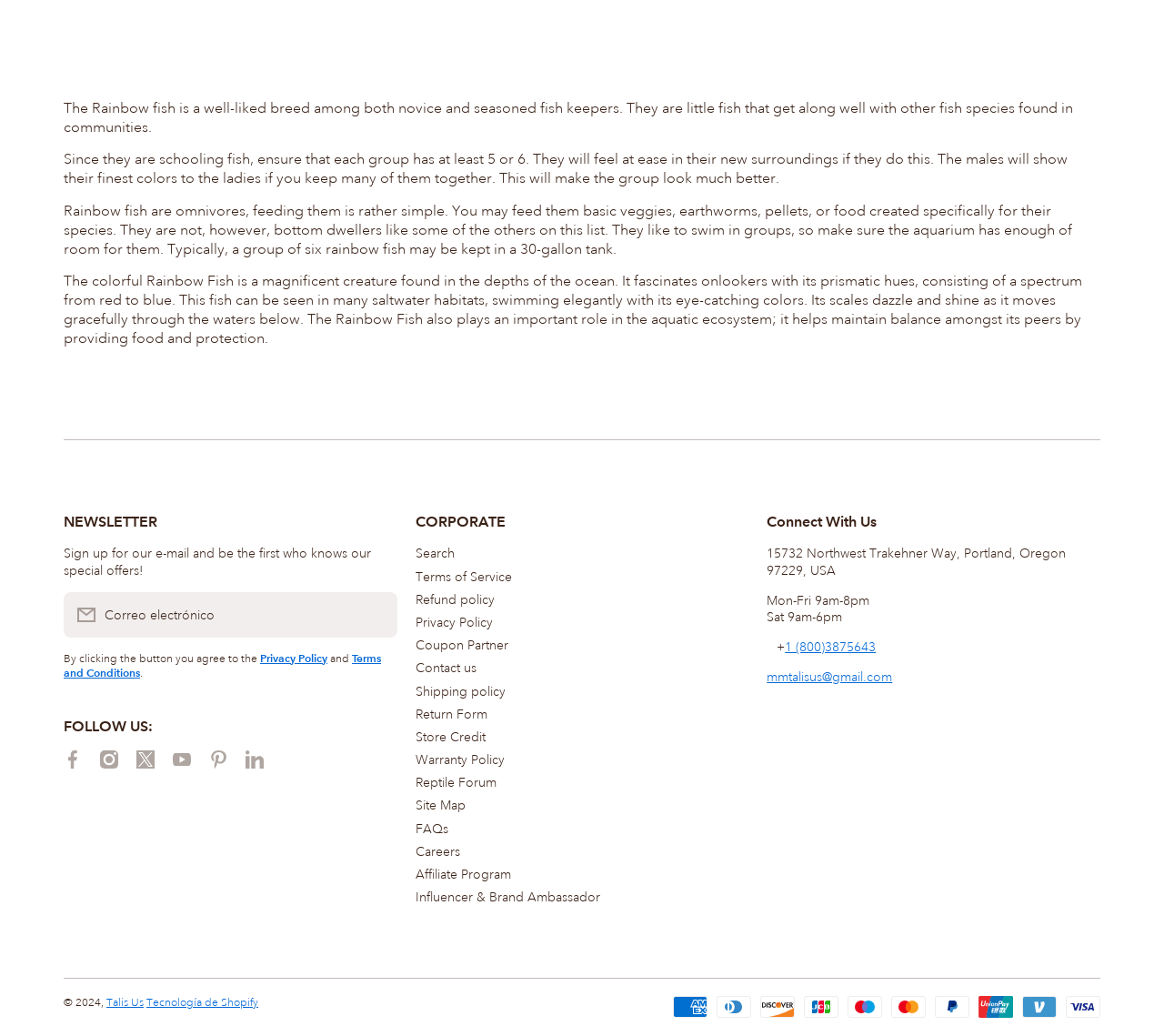What social media platforms can users follow the website on?
Based on the visual details in the image, please answer the question thoroughly.

The webpage provides links to the website's social media profiles on Facebook, Instagram, Twitter, YouTube, Pinterest, and LinkedIn, allowing users to follow the website on these platforms.